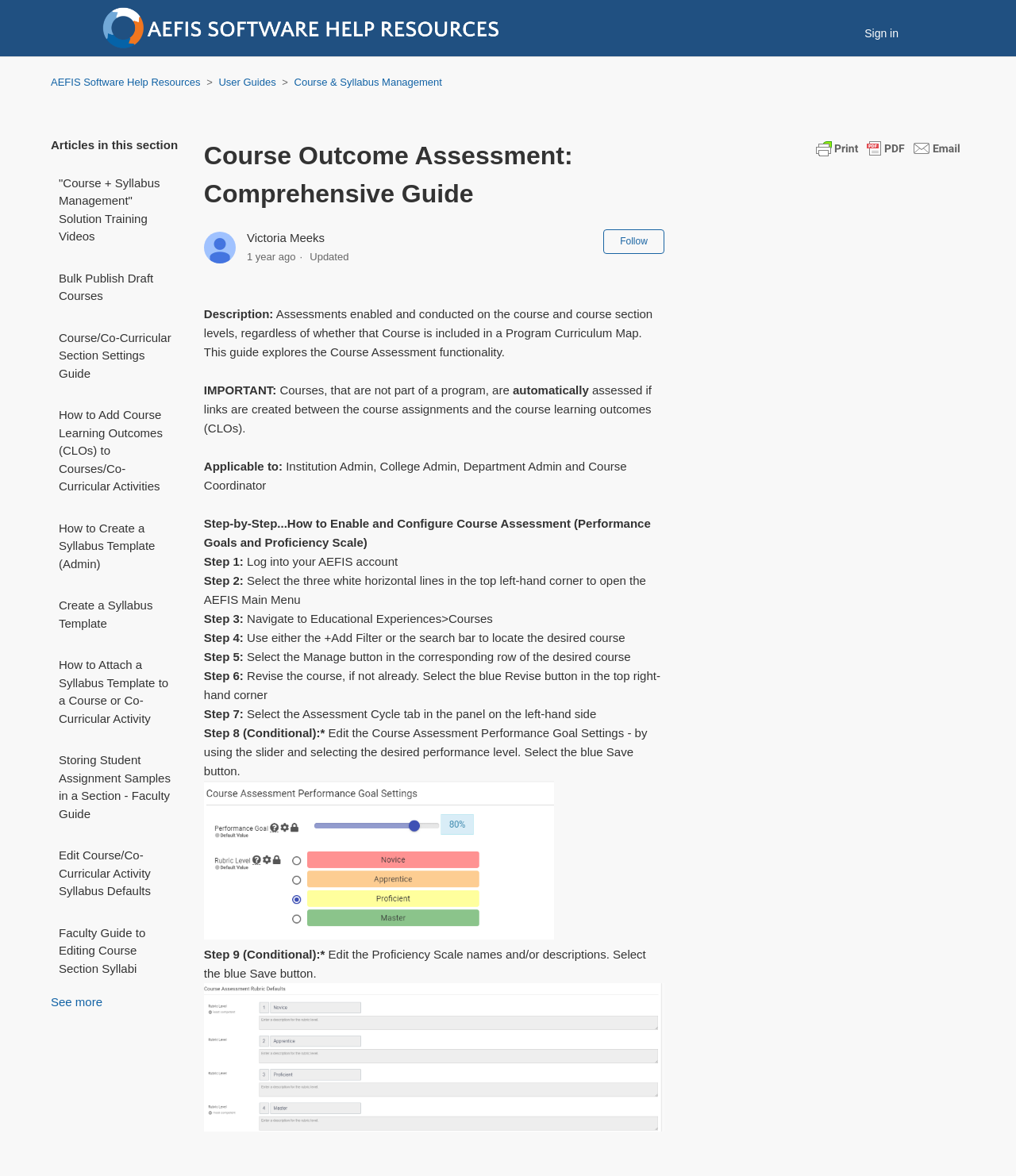Can you give a detailed response to the following question using the information from the image? What is the first step to enable and configure Course Assessment?

The first step to enable and configure Course Assessment is to log into your AEFIS account, as stated in the 'Step-by-Step...How to Enable and Configure Course Assessment' section.